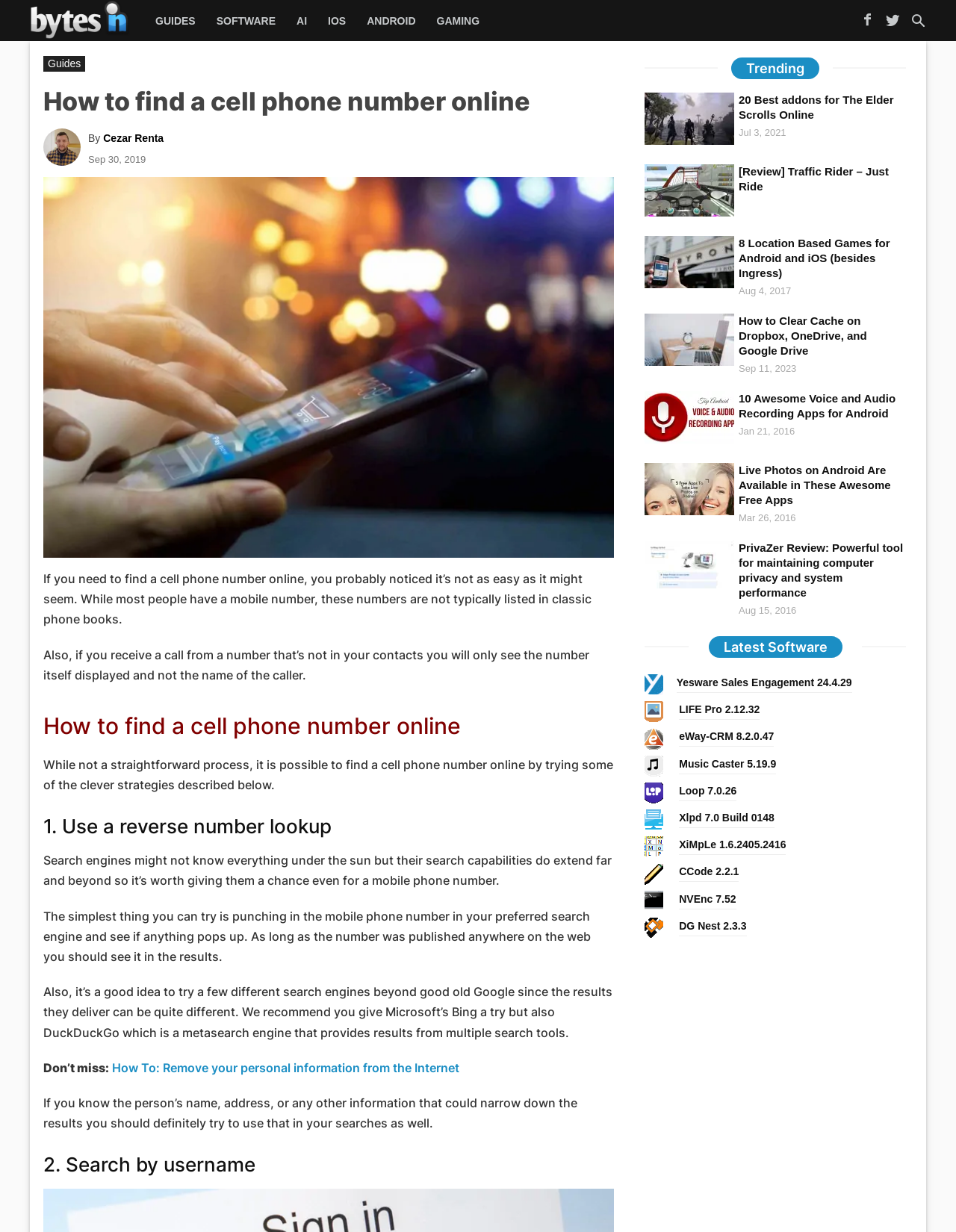Determine the bounding box coordinates of the UI element described by: "Music Caster 5.19.9".

[0.71, 0.615, 0.812, 0.625]